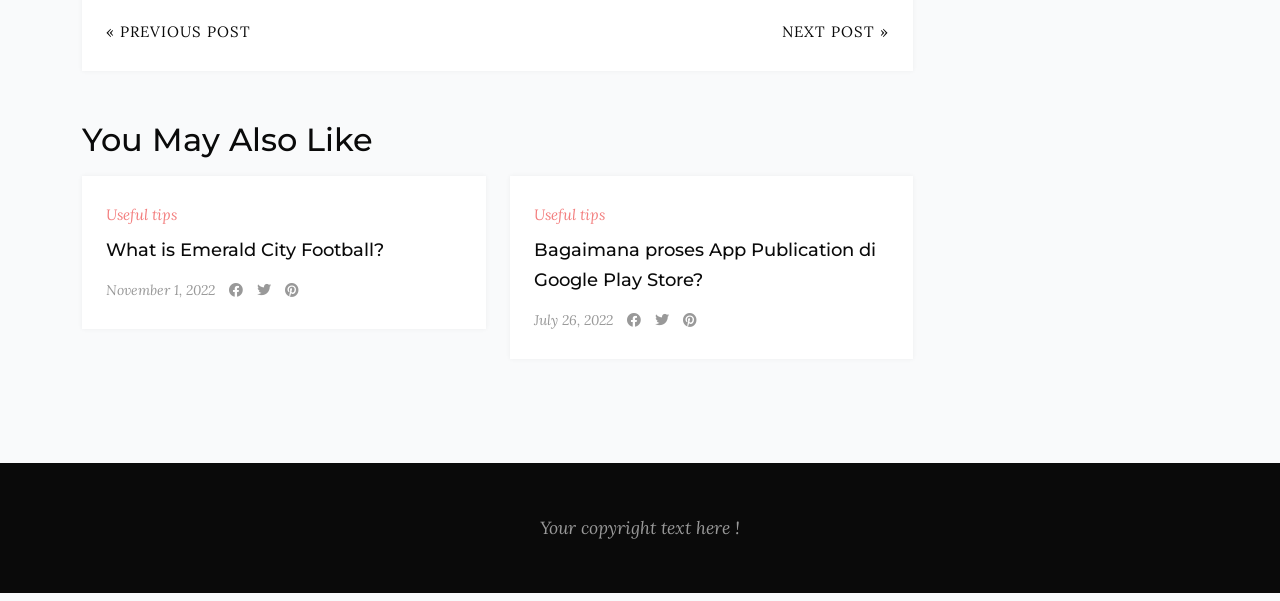Kindly provide the bounding box coordinates of the section you need to click on to fulfill the given instruction: "learn about Emerald City Football".

[0.083, 0.39, 0.3, 0.44]